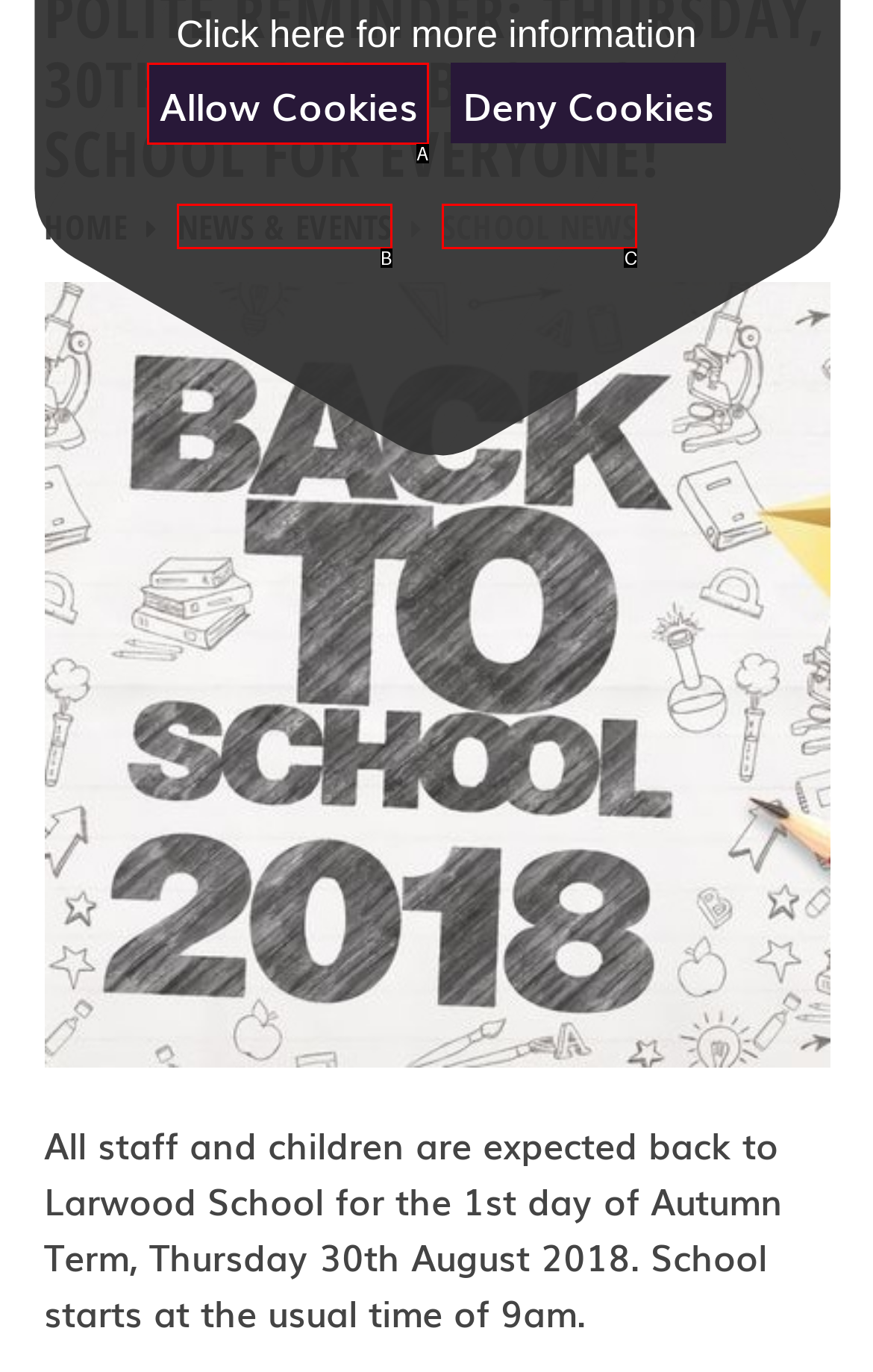Which UI element matches this description: News & Events?
Reply with the letter of the correct option directly.

B